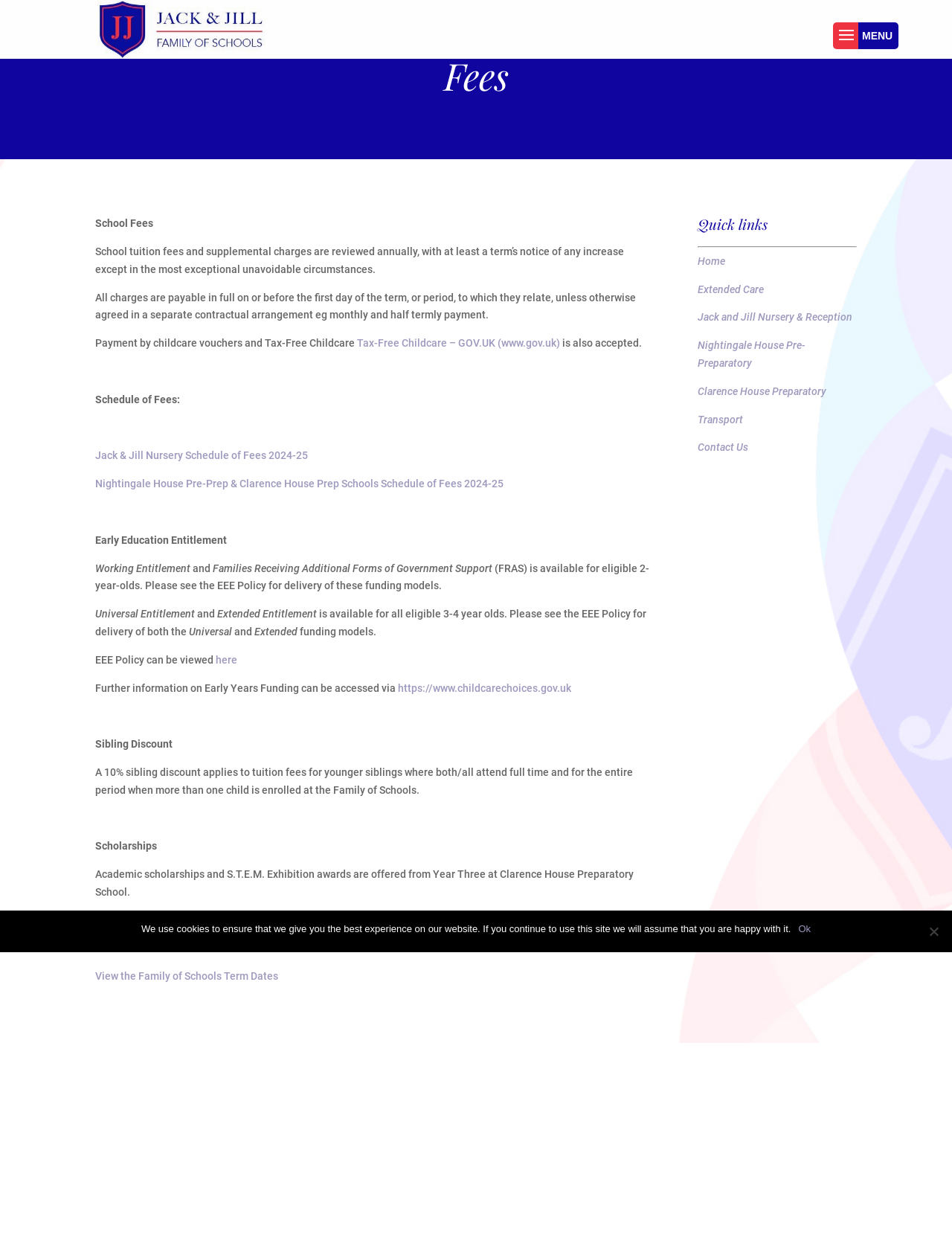Could you find the bounding box coordinates of the clickable area to complete this instruction: "Check the school term dates"?

[0.1, 0.775, 0.292, 0.784]